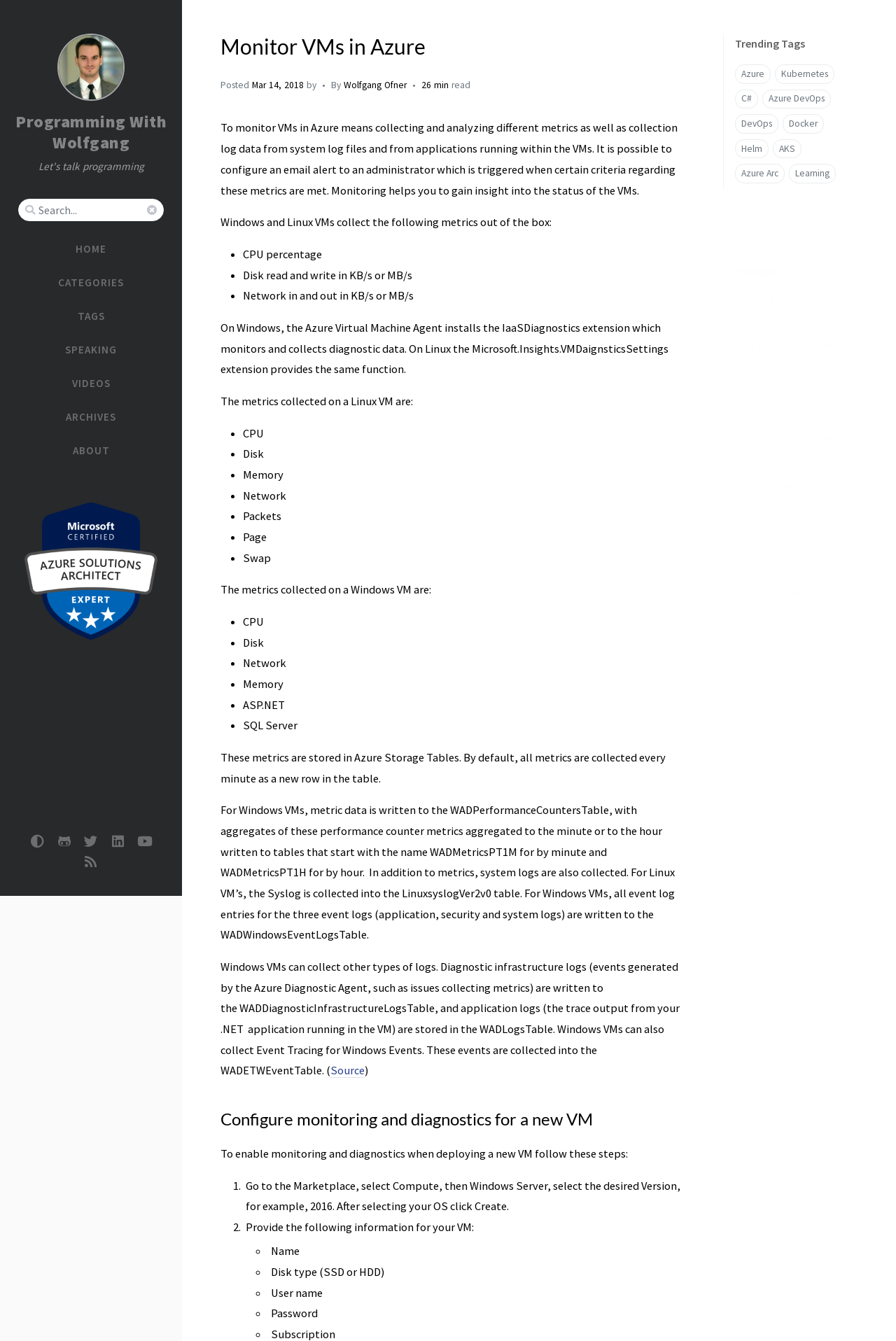Find and generate the main title of the webpage.

Monitor VMs in Azure